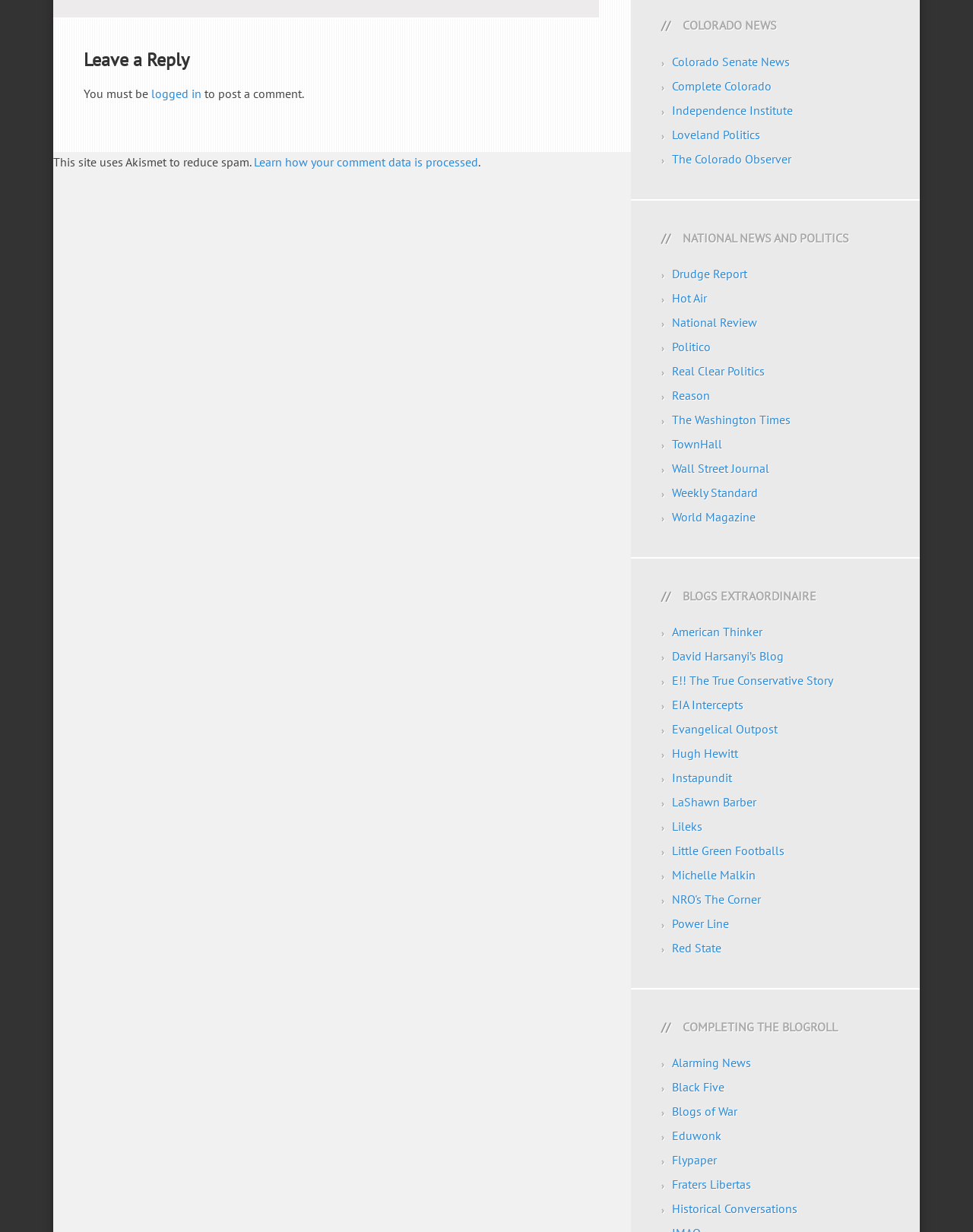Based on the image, provide a detailed response to the question:
What is the purpose of Akismet?

The webpage mentions 'This site uses Akismet to reduce spam.' which implies that Akismet is used to prevent or minimize spam comments on the website.